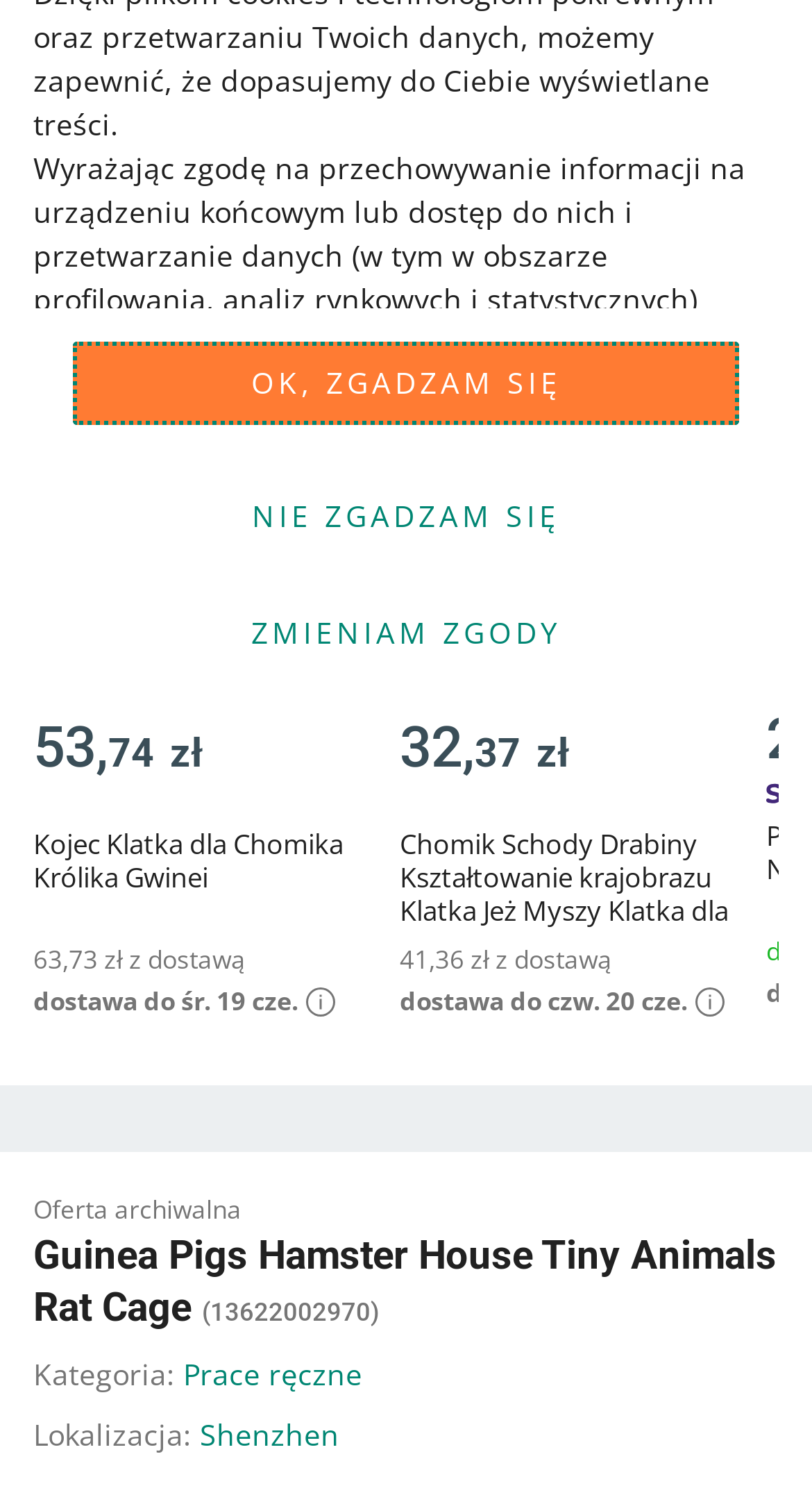Find the bounding box coordinates of the UI element according to this description: "Ustawienia plików cookies".

[0.041, 0.608, 0.487, 0.635]